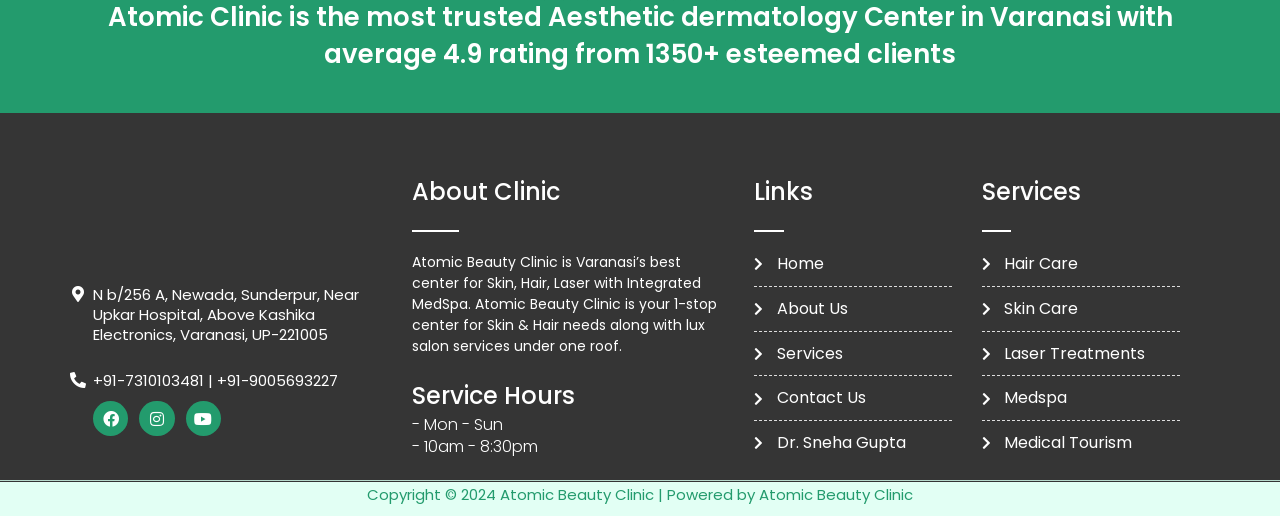What are the social media platforms linked to the clinic?
Please provide a single word or phrase as your answer based on the screenshot.

Facebook, Instagram, Youtube